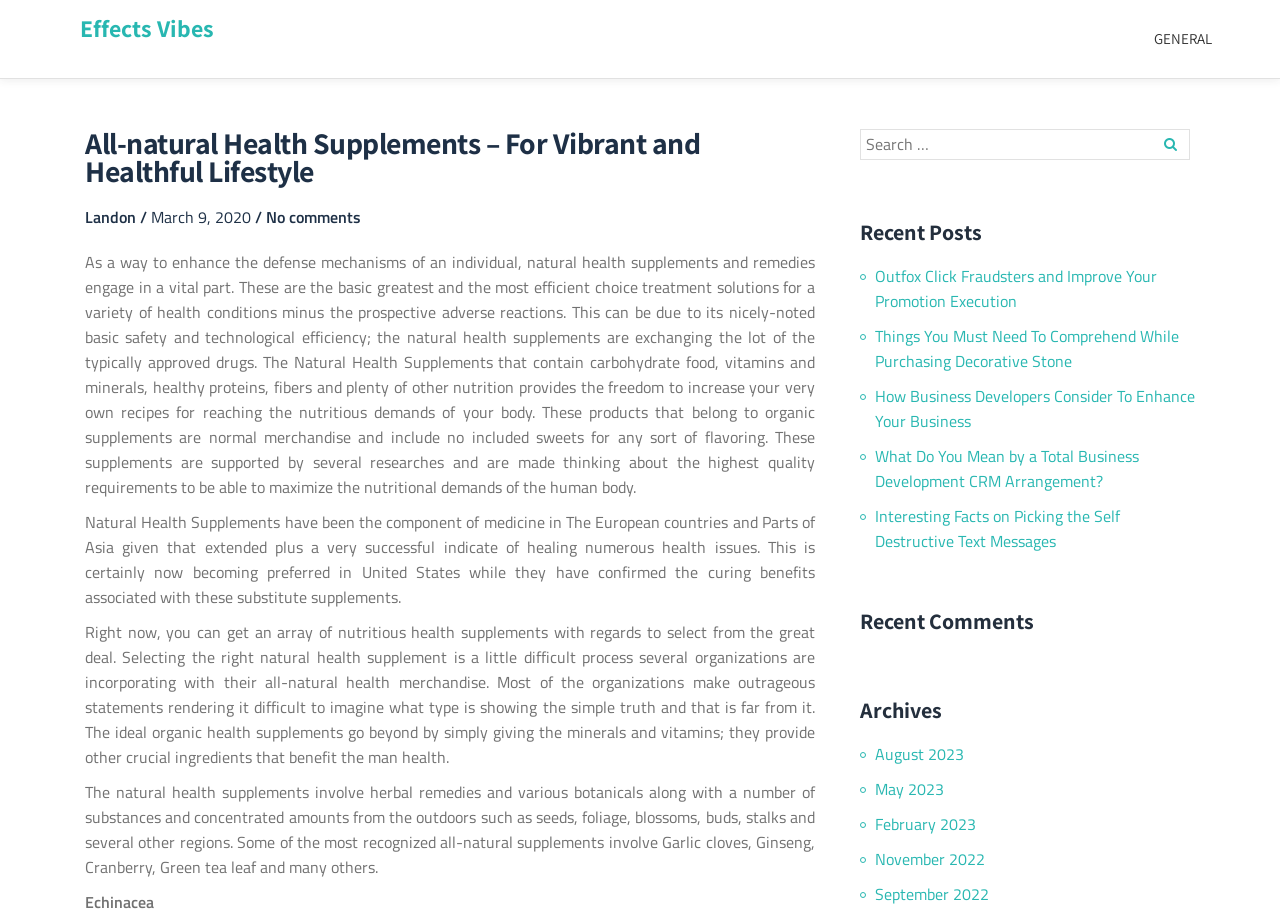Could you find the bounding box coordinates of the clickable area to complete this instruction: "Click on the Effects Vibes link"?

[0.062, 0.013, 0.167, 0.048]